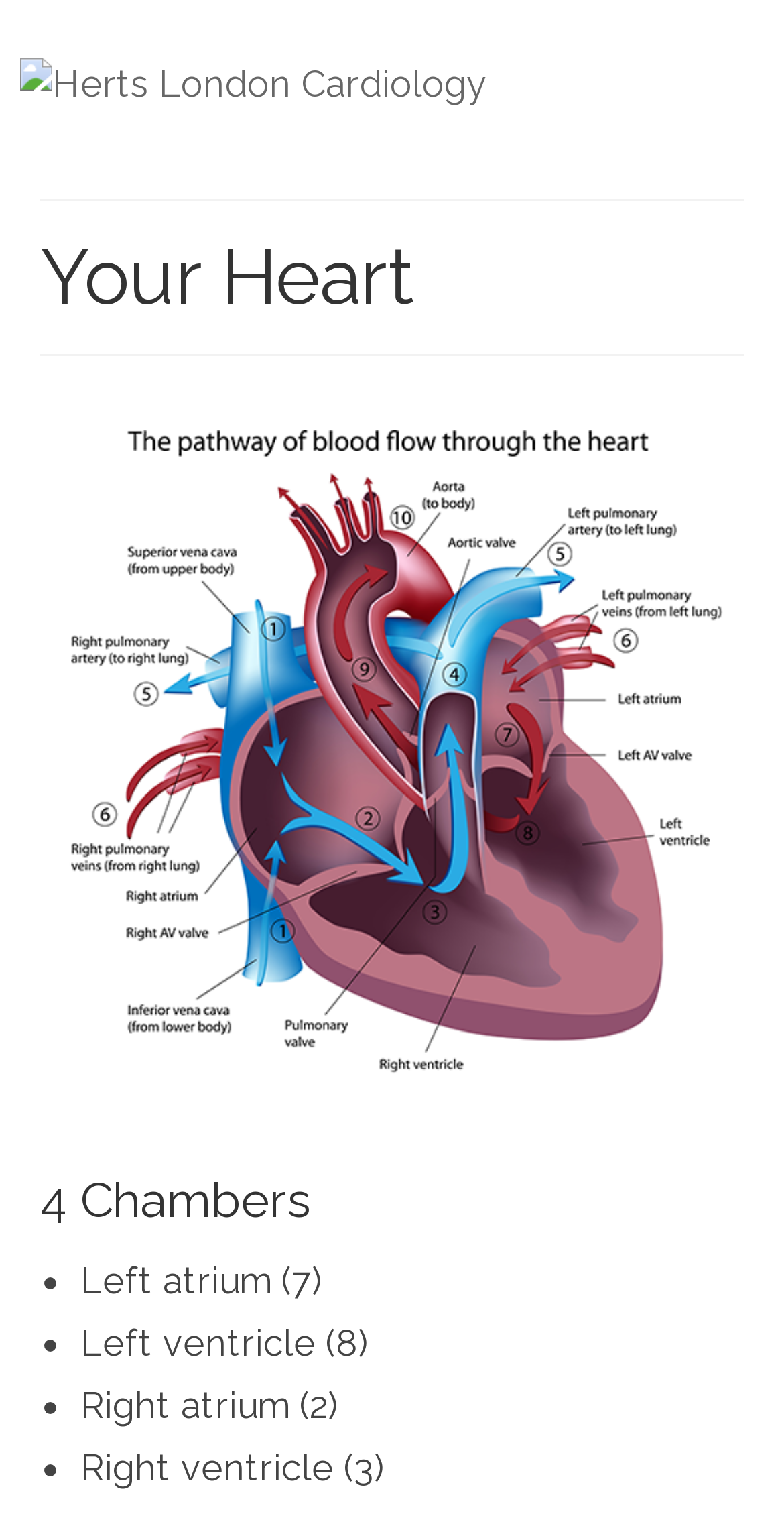What is the number associated with the Right atrium?
Examine the webpage screenshot and provide an in-depth answer to the question.

I looked at the list item 'Right atrium (2)' and found that the number associated with it is 2.